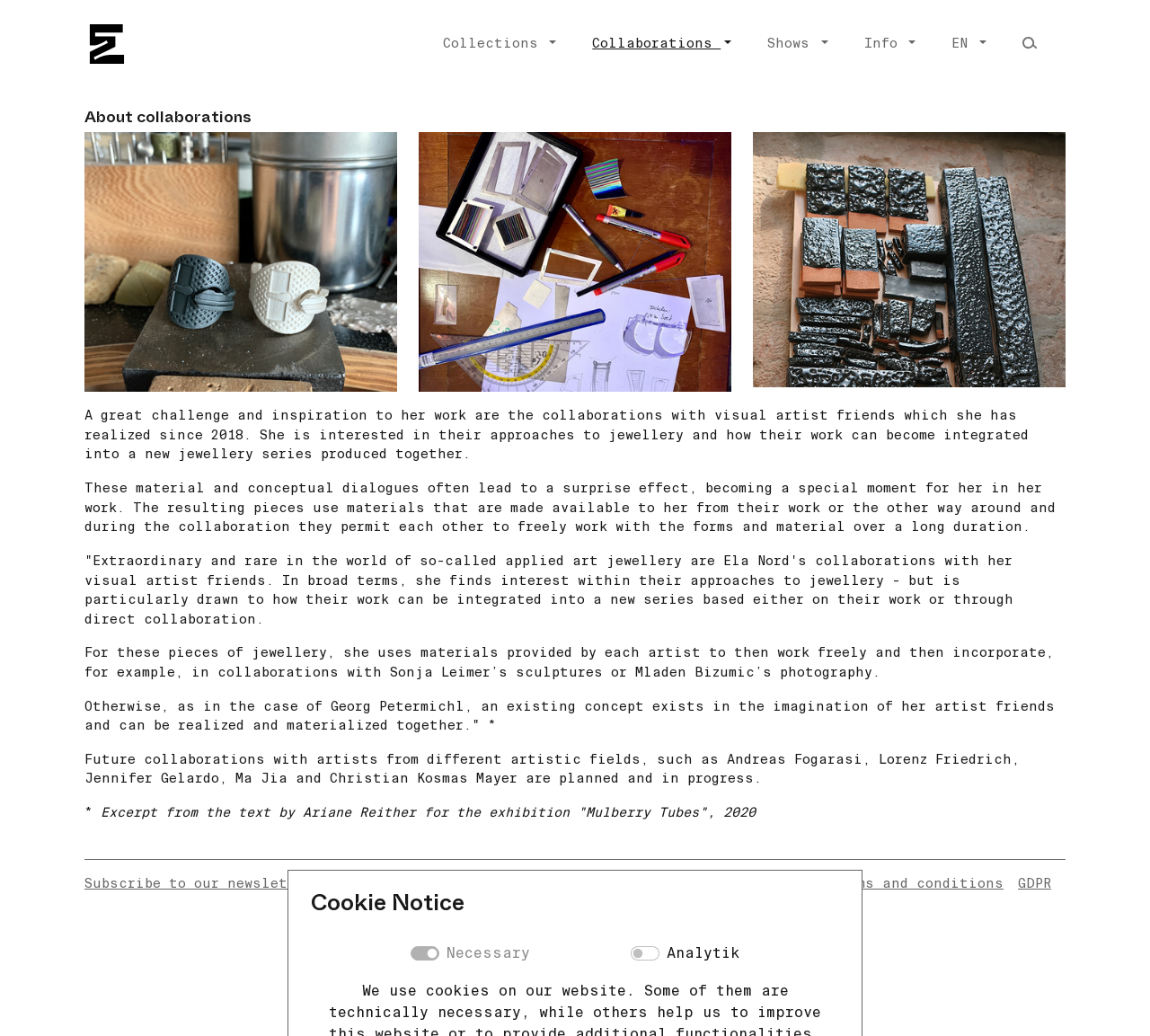Determine the bounding box coordinates of the element that should be clicked to execute the following command: "Go to collections".

[0.379, 0.019, 0.509, 0.065]